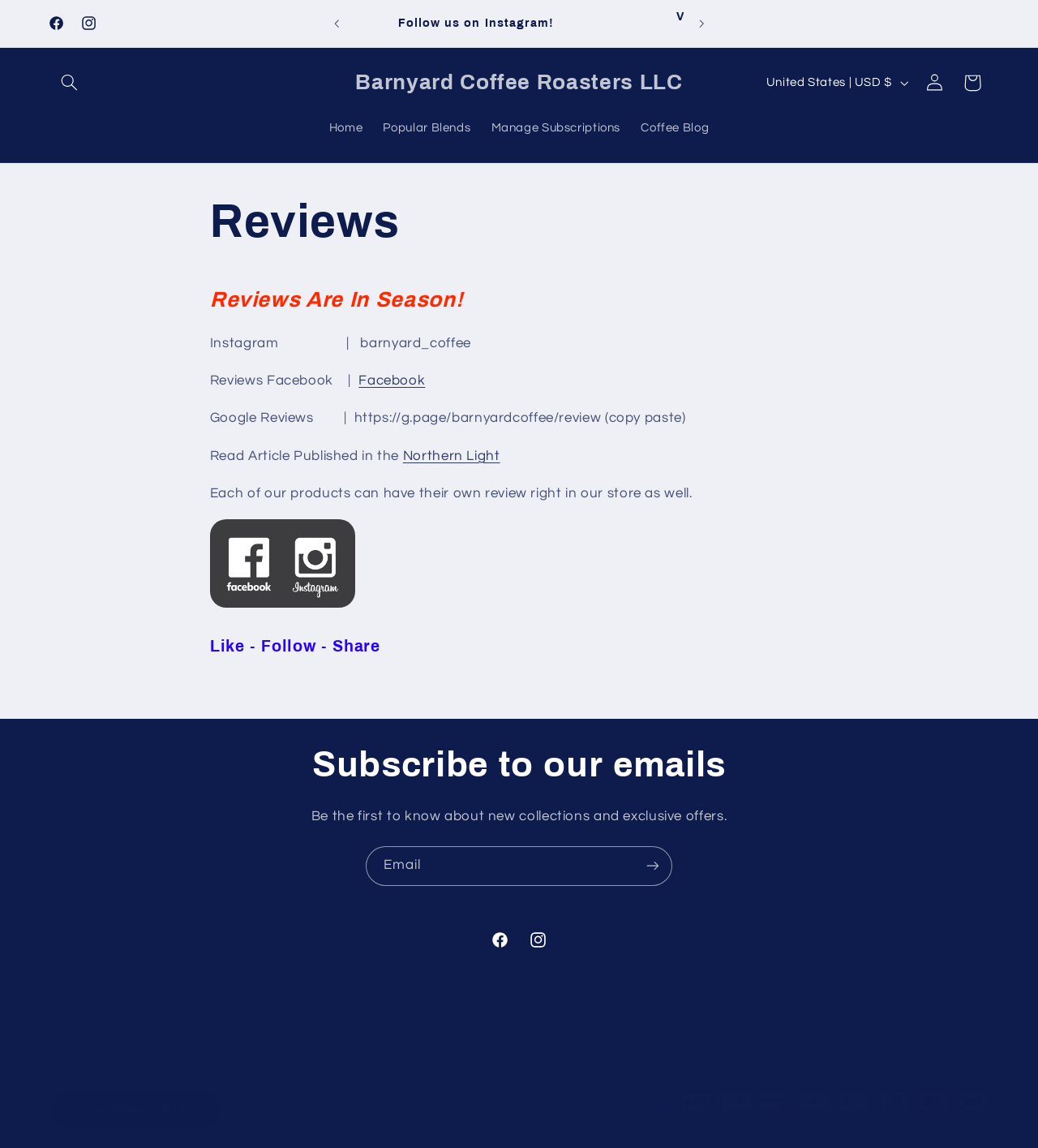Please specify the bounding box coordinates for the clickable region that will help you carry out the instruction: "Follow us on Instagram".

[0.384, 0.014, 0.534, 0.026]